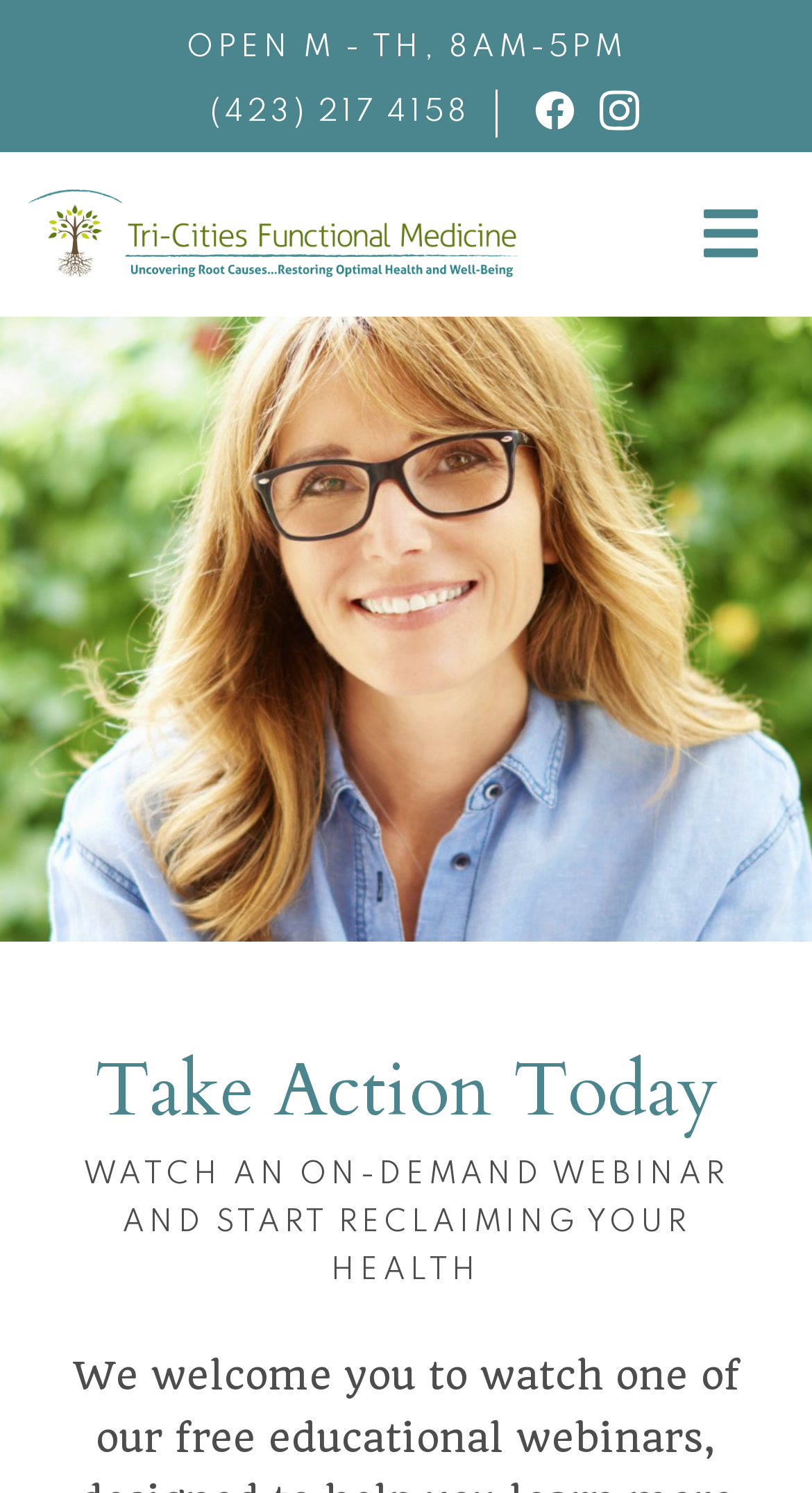What are the social media icons on the webpage?
Kindly answer the question with as much detail as you can.

I found the social media icons by looking at the link elements with the text 'Facebook icon FACEBOOK' and 'Instagram icon INSTAGRAM' which have bounding box coordinates of [0.659, 0.049, 0.708, 0.102] and [0.738, 0.049, 0.787, 0.102] respectively. The corresponding image elements are 'Facebook icon' and 'Instagram icon' with bounding box coordinates of [0.659, 0.053, 0.708, 0.095] and [0.738, 0.053, 0.787, 0.095] respectively.